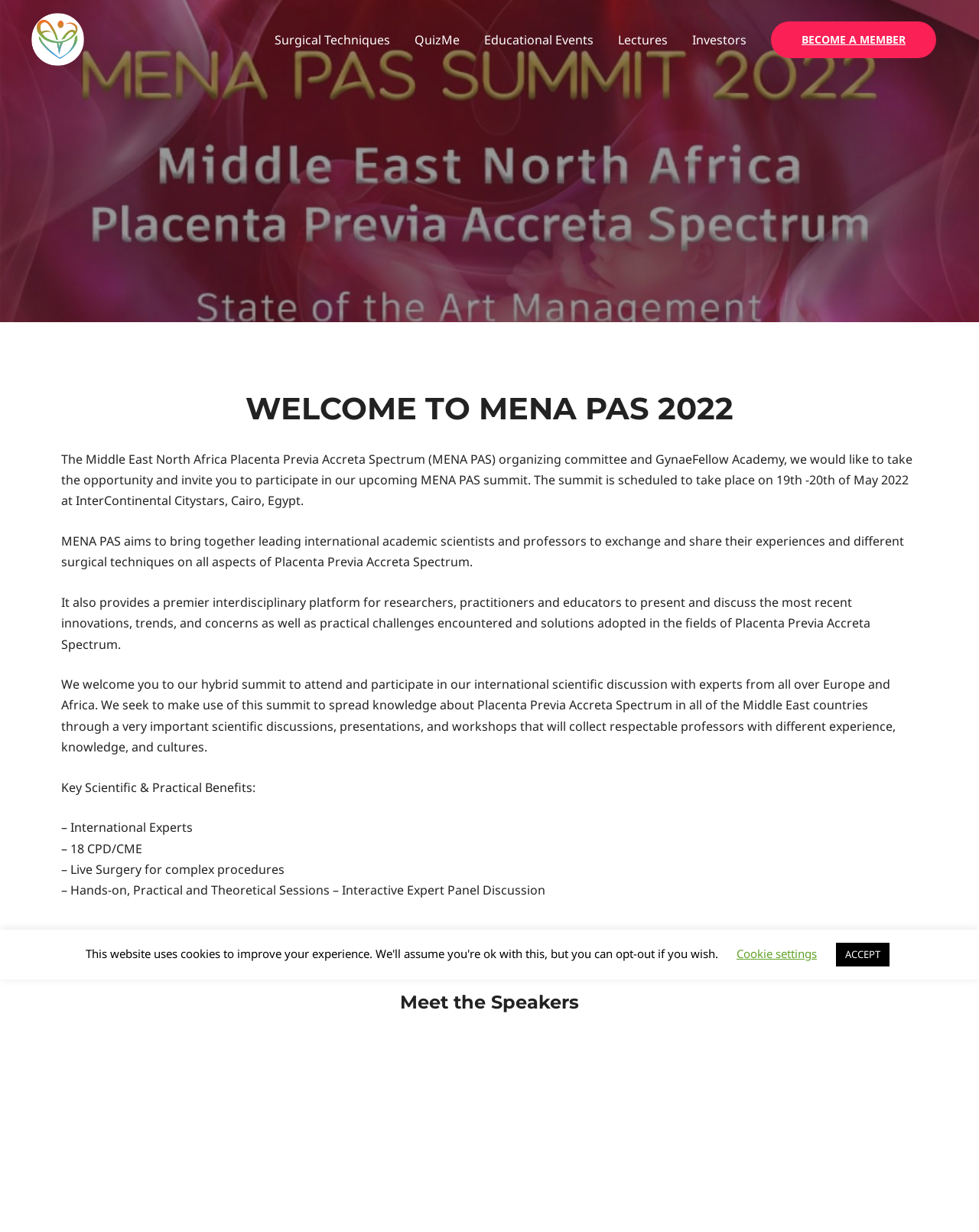Locate the bounding box coordinates of the region to be clicked to comply with the following instruction: "Click on QuizMe". The coordinates must be four float numbers between 0 and 1, in the form [left, top, right, bottom].

[0.411, 0.012, 0.482, 0.052]